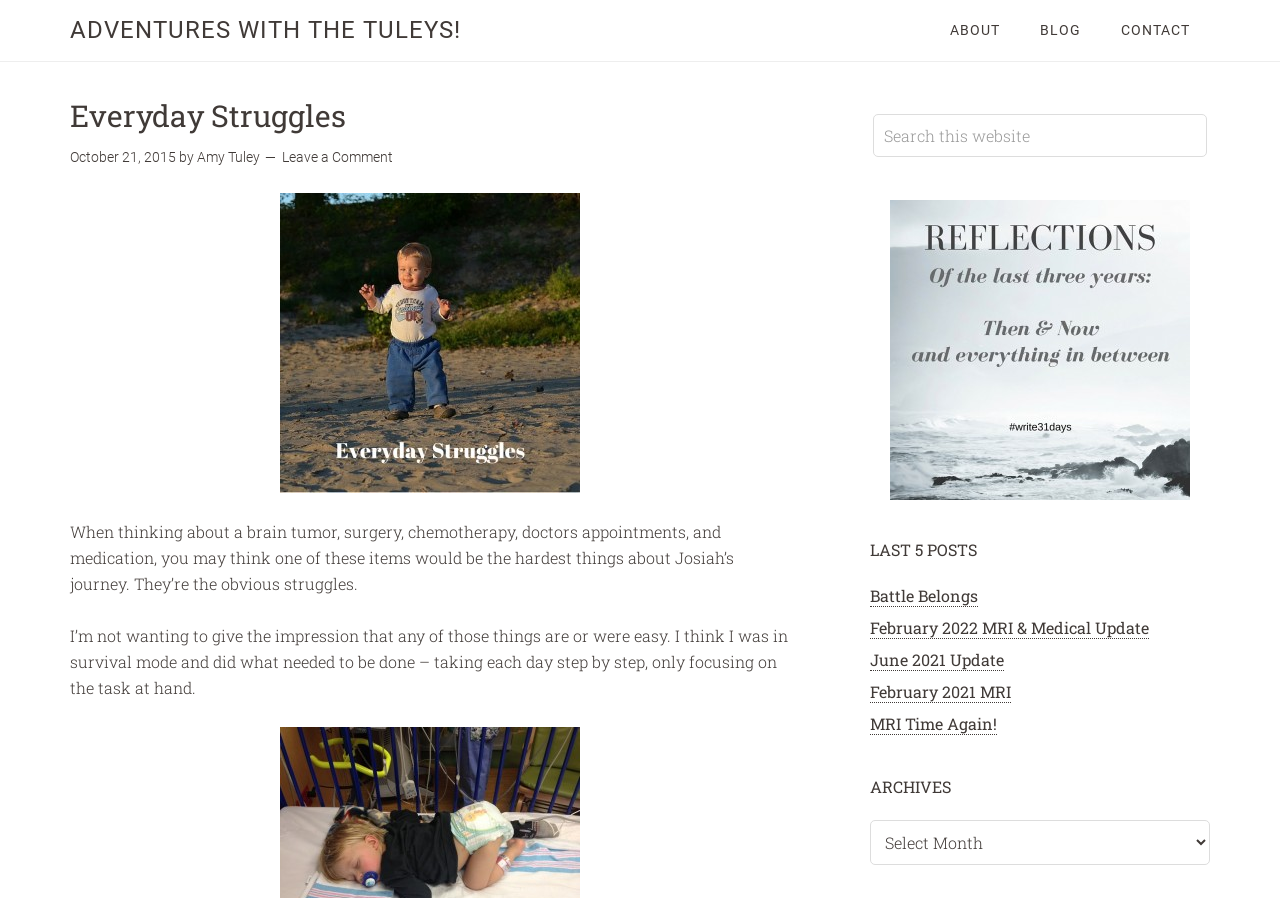Find the bounding box coordinates for the element described here: "Search".

None